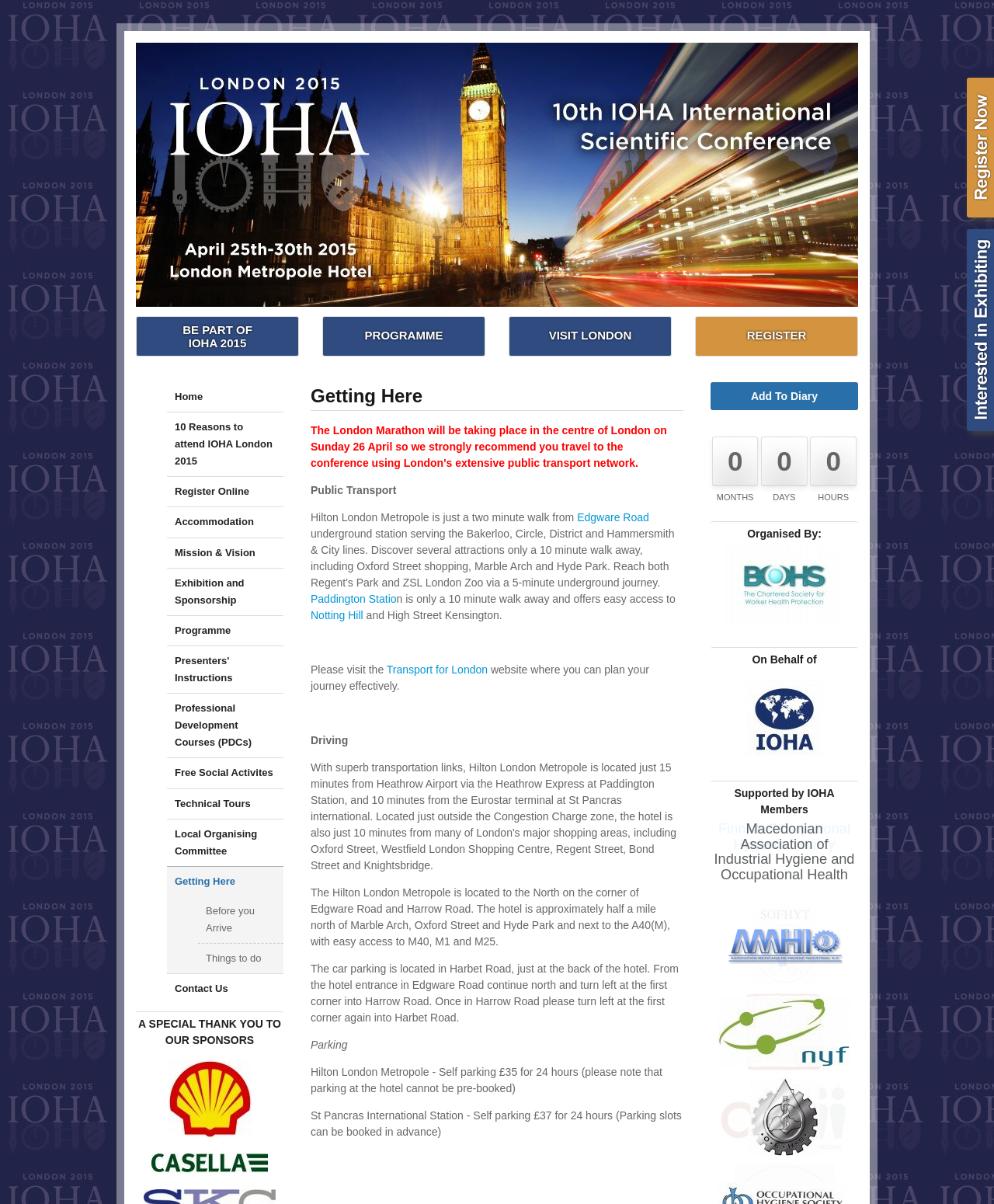Give an extensive and precise description of the webpage.

The webpage is about the 10th IOHA International Scientific Conference, with a focus on "Getting Here" and providing information on transportation and parking options. 

At the top of the page, there is a logo and a navigation menu with links to various sections of the conference website, including "Home", "Programme", "Register", and "Accommodation". 

Below the navigation menu, there is a section highlighting the conference sponsors, with links to their websites and images of their logos. 

The main content of the page is divided into two sections: "Public Transport" and "Driving and Parking". The "Public Transport" section provides information on how to get to the Hilton London Metropole, the conference venue, using public transportation. It mentions that the hotel is a two-minute walk from Edgware Road underground station and provides links to the Transport for London website to plan your journey. 

The "Driving and Parking" section provides information on driving to the hotel, including its location and directions to the car parking area. It also lists parking options and their prices. 

On the right side of the page, there is a countdown timer showing the time remaining until the conference. Below the timer, there are sections listing the organizations involved in the conference, including the organizers, supporters, and sponsors. 

At the bottom of the page, there are two "Register Now" buttons, one in the middle and one on the right side.